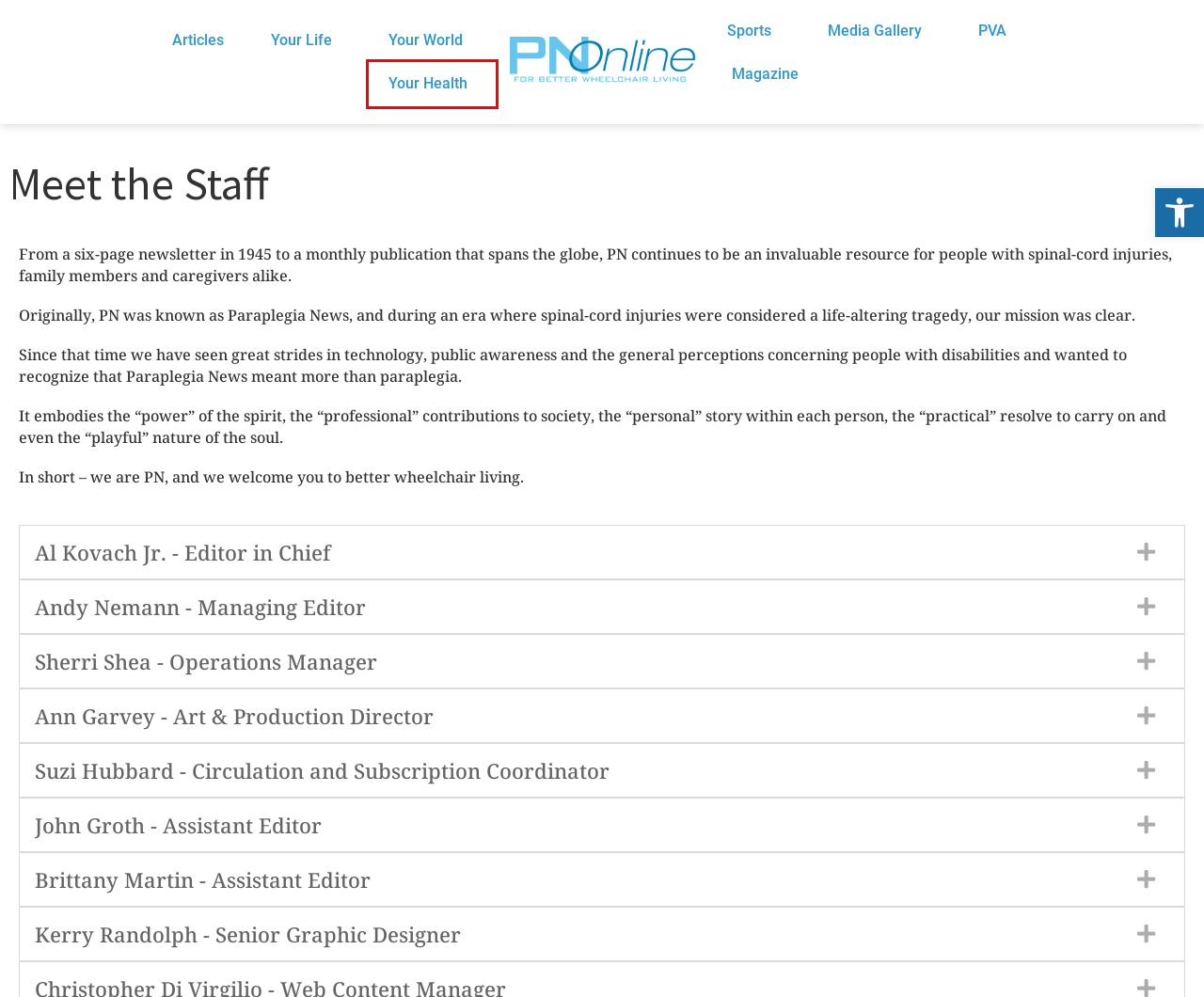You have been given a screenshot of a webpage with a red bounding box around a UI element. Select the most appropriate webpage description for the new webpage that appears after clicking the element within the red bounding box. The choices are:
A. Sports & Recreation Archives | PN Online
B. Magazine Archives | PN Online
C. Your Life Archives | PN Online
D. PVA/Veterans Archives | PN Online
E. Media Gallery | PN Online
F. Your Health Archives | PN Online
G. Articles | PN Online
H. Your World Archives | PN Online

F